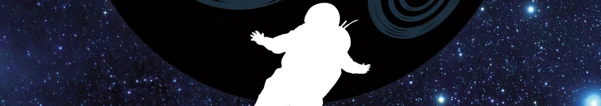With reference to the image, please provide a detailed answer to the following question: What is the theme of the image?

The image ties into the themes of science fiction and adventure, resonating with the works of Adrian Tchaikovsky, particularly within the context of his series 'Terrible Worlds: Transformations', as mentioned in the caption.